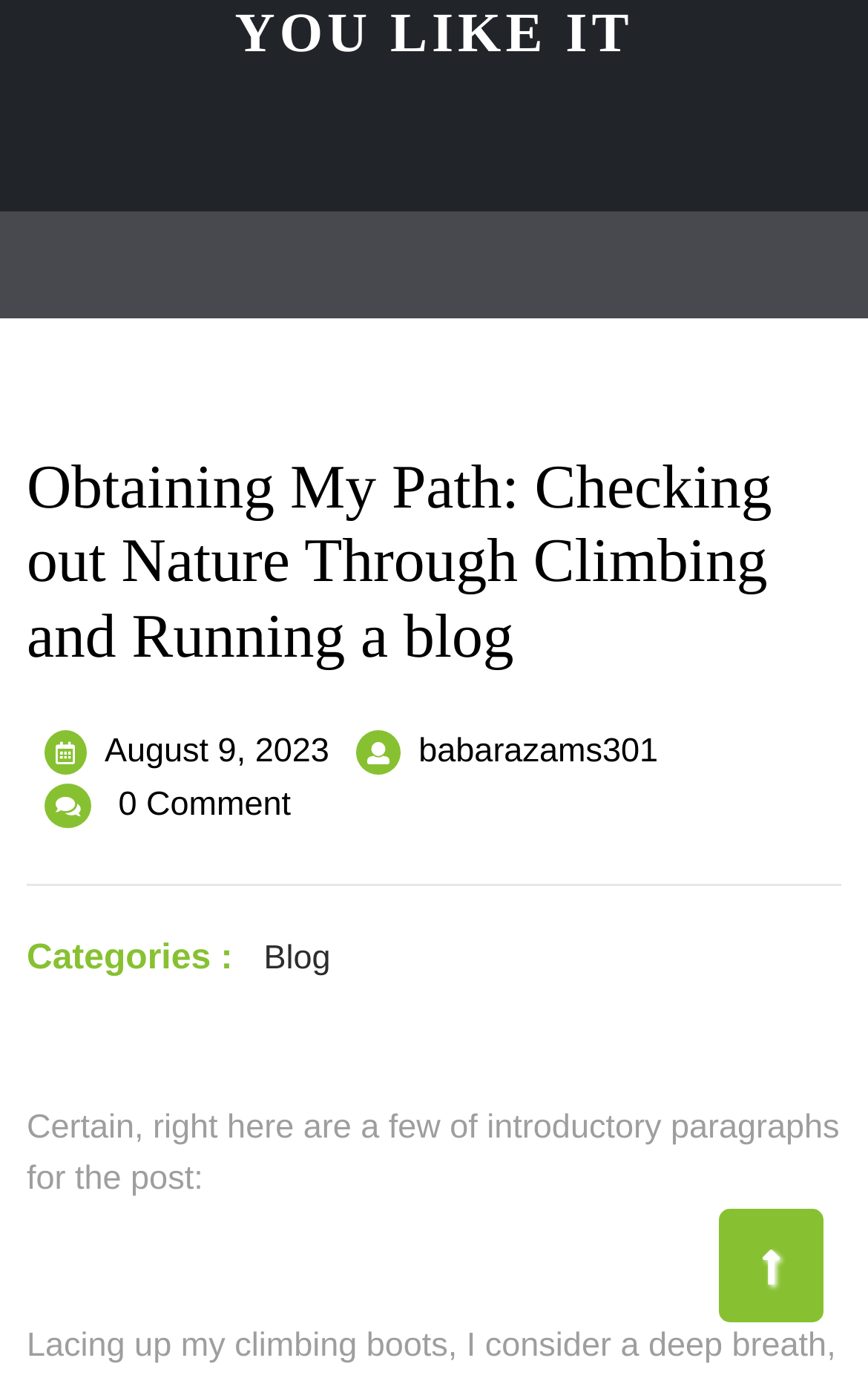Look at the image and write a detailed answer to the question: 
What is the category of the post?

I found the category of the post by looking at the link element with the text 'Blog', which is located below the StaticText element with the text 'Categories :'.